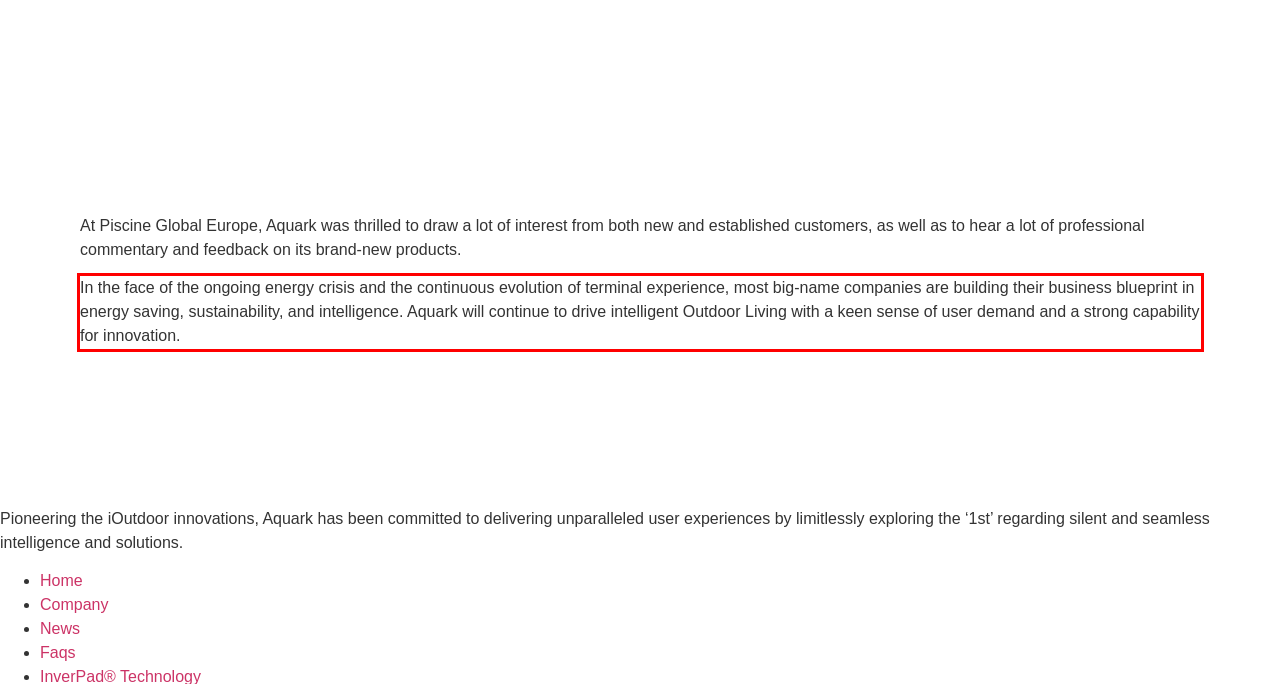You have a screenshot of a webpage with a UI element highlighted by a red bounding box. Use OCR to obtain the text within this highlighted area.

In the face of the ongoing energy crisis and the continuous evolution of terminal experience, most big-name companies are building their business blueprint in energy saving, sustainability, and intelligence. Aquark will continue to drive intelligent Outdoor Living with a keen sense of user demand and a strong capability for innovation.